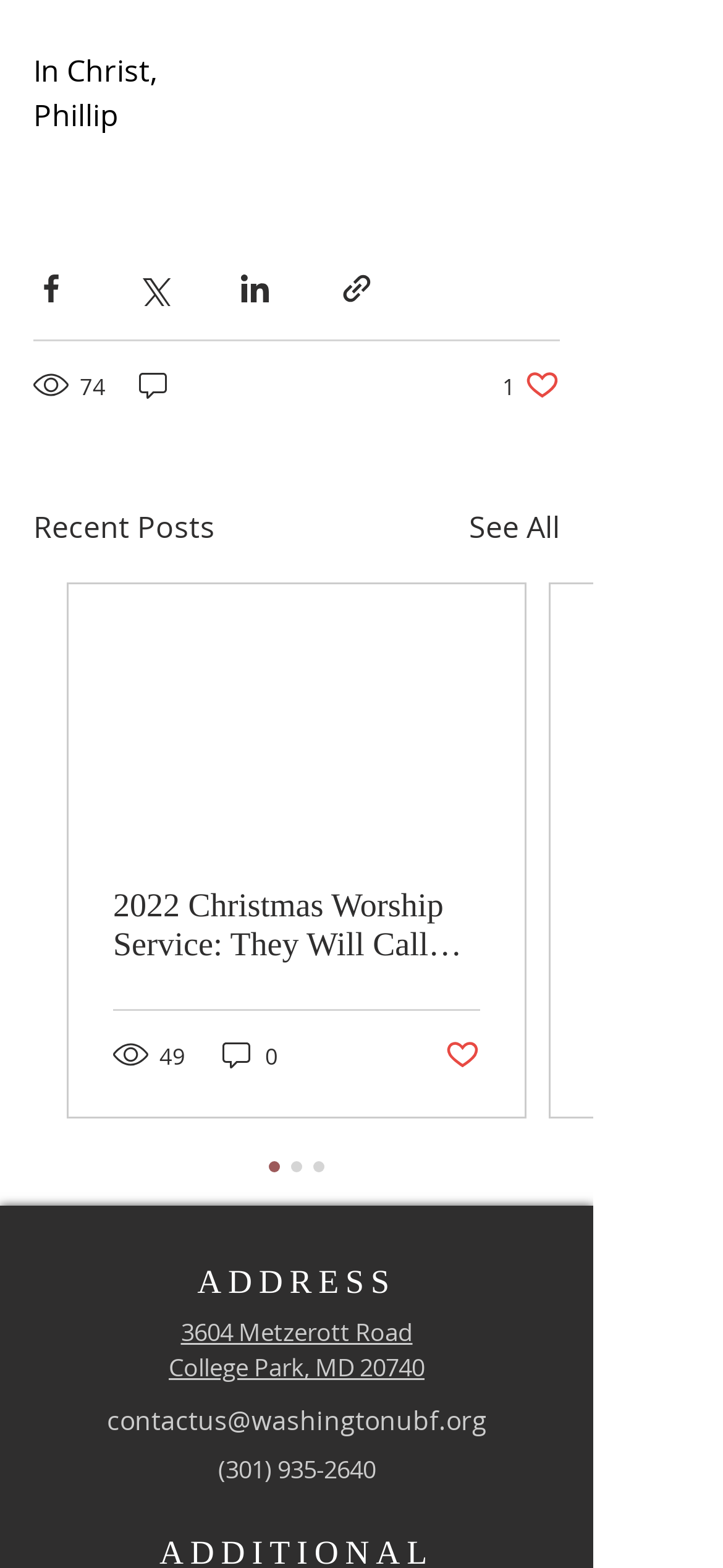What is the phone number of the contact?
Please provide a comprehensive answer based on the information in the image.

The phone number is mentioned in the link element with the bounding box coordinates [0.301, 0.926, 0.519, 0.947], which is a direct child of the root element and is located under the 'ADDRESS' heading.